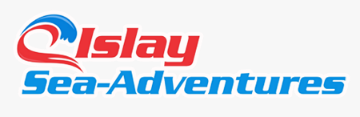Offer a detailed narrative of the scene shown in the image.

The image features the logo of "Islay Sea Adventures," prominently displaying an engaging wave graphic and the name in bold letters. The logo combines vibrant colors, with "Islay" in red and "Sea-Adventures" in a striking blue, reflecting the adventurous and marine spirit of the company. This branding conveys a sense of excitement and connection to the sea, embodying the experience of seafood trips offered in the stunning location of Islay. The simple yet impactful design is aimed at attracting potential customers eager to explore the beauty and culinary delights of the region.